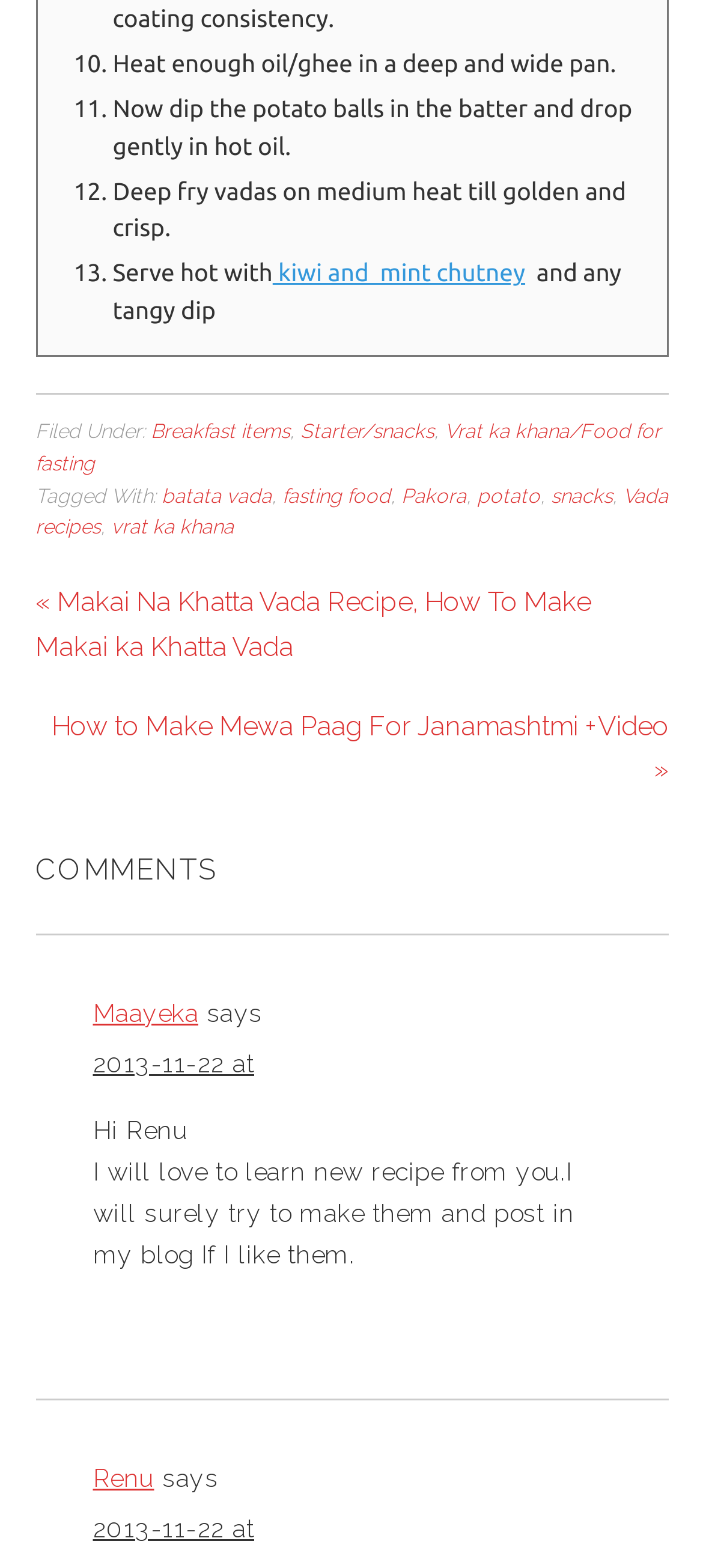Please identify the bounding box coordinates of the element I should click to complete this instruction: 'Click the link to Makai Na Khatta Vada Recipe'. The coordinates should be given as four float numbers between 0 and 1, like this: [left, top, right, bottom].

[0.05, 0.374, 0.84, 0.423]